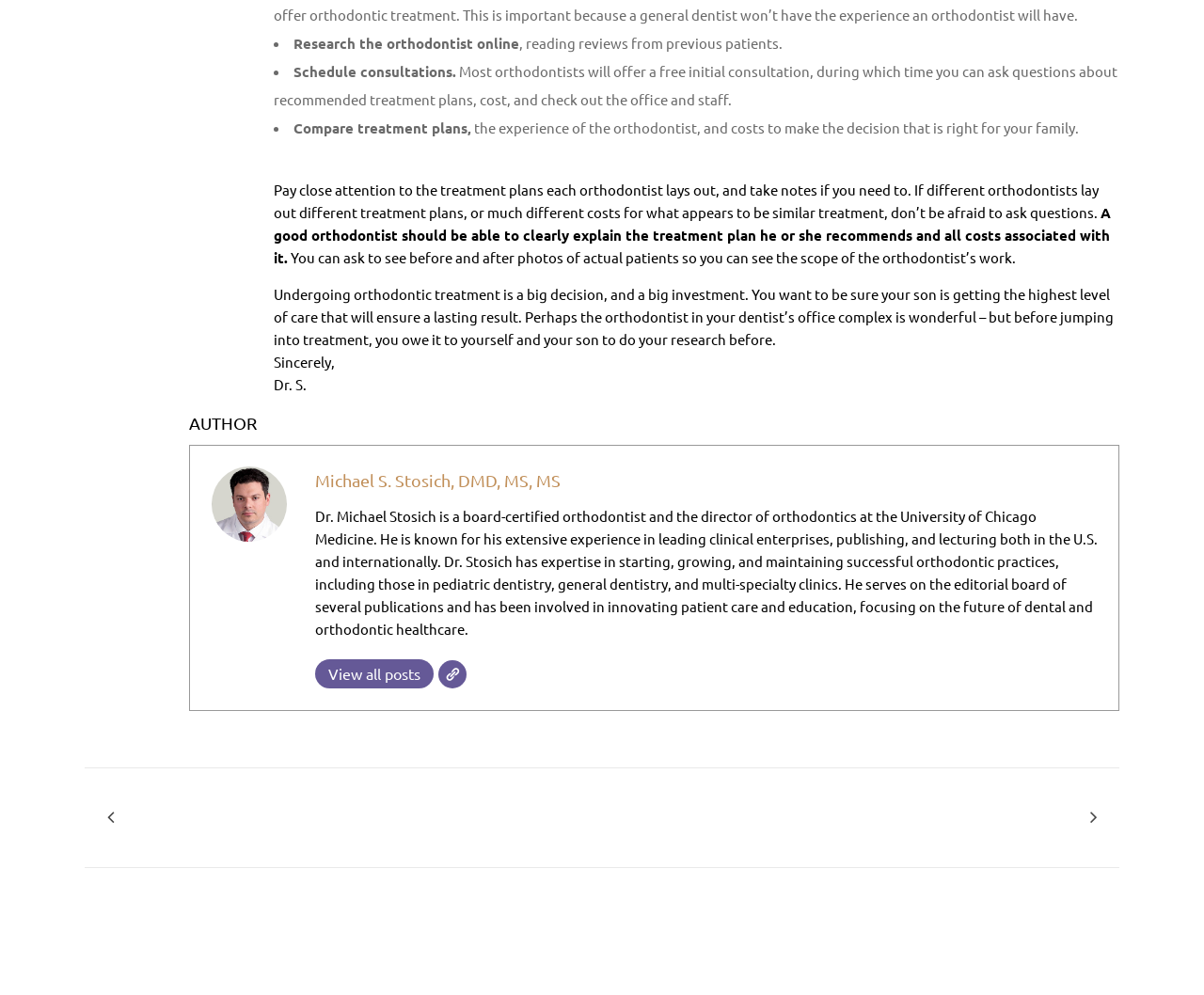What is the purpose of the initial consultation with an orthodontist?
Based on the image, answer the question with a single word or brief phrase.

To ask questions